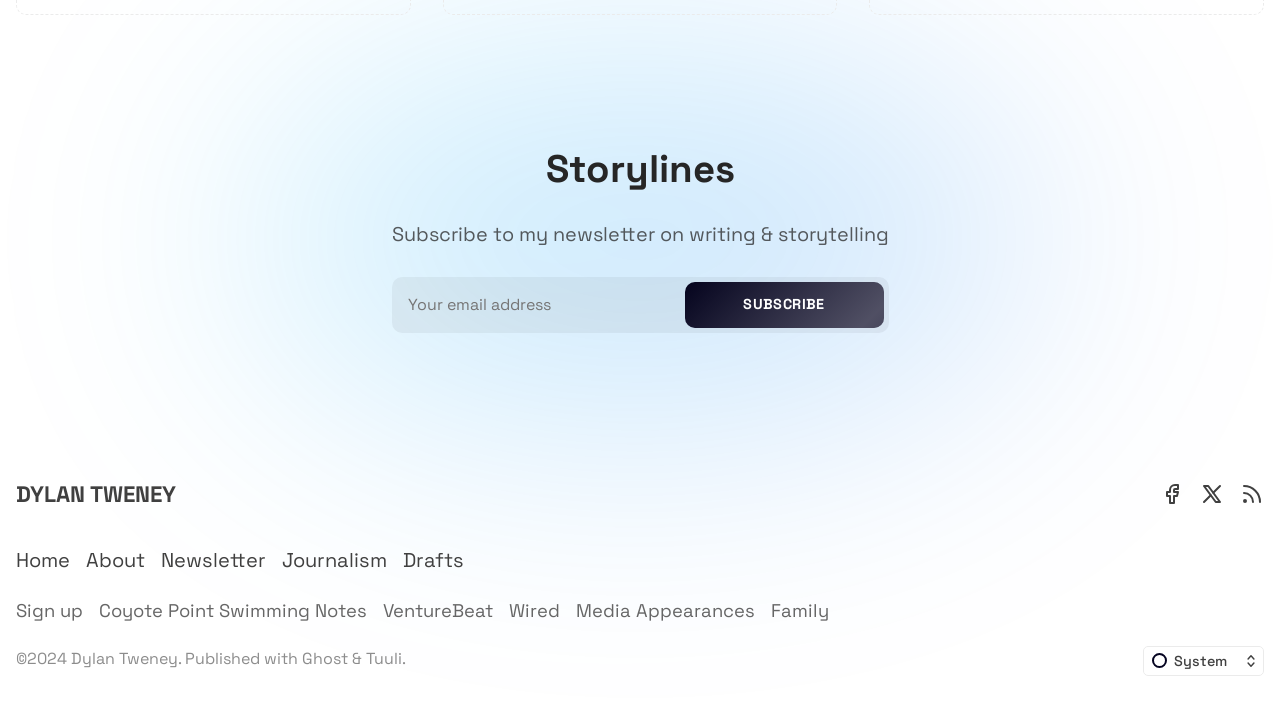Specify the bounding box coordinates of the area to click in order to execute this command: 'Click on the Twitter link'. The coordinates should consist of four float numbers ranging from 0 to 1, and should be formatted as [left, top, right, bottom].

[0.938, 0.666, 0.956, 0.699]